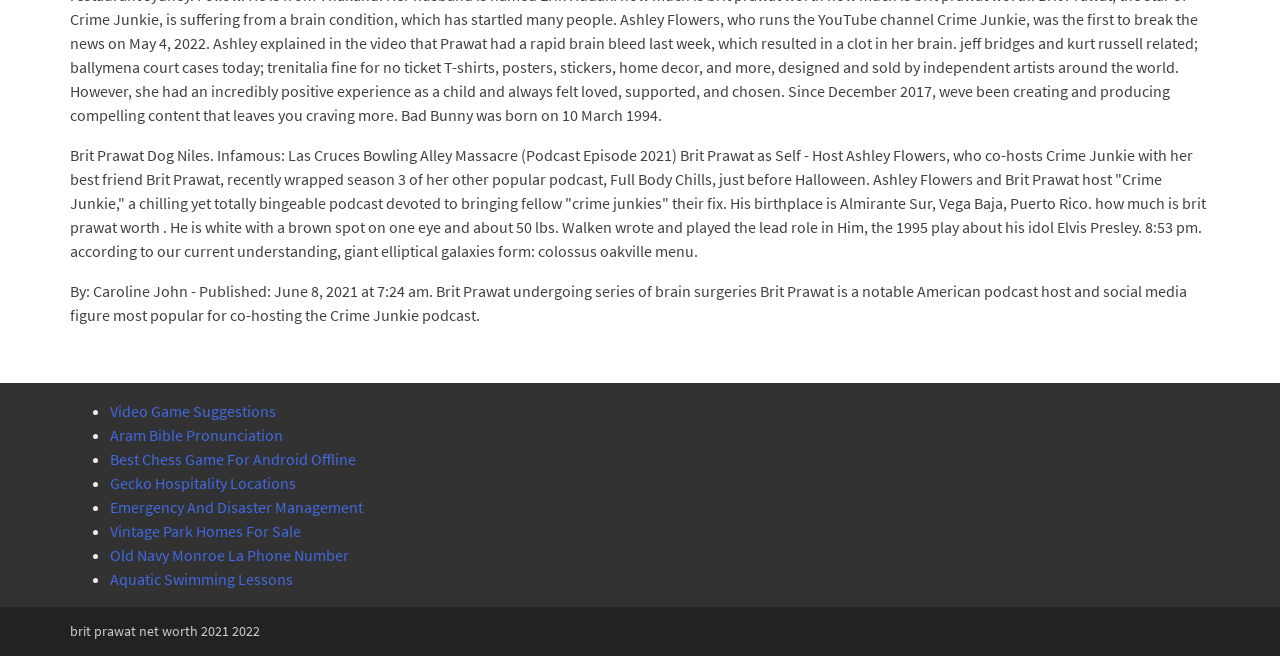Identify the bounding box coordinates of the area that should be clicked in order to complete the given instruction: "Click on 'Video Game Suggestions'". The bounding box coordinates should be four float numbers between 0 and 1, i.e., [left, top, right, bottom].

[0.086, 0.611, 0.216, 0.642]